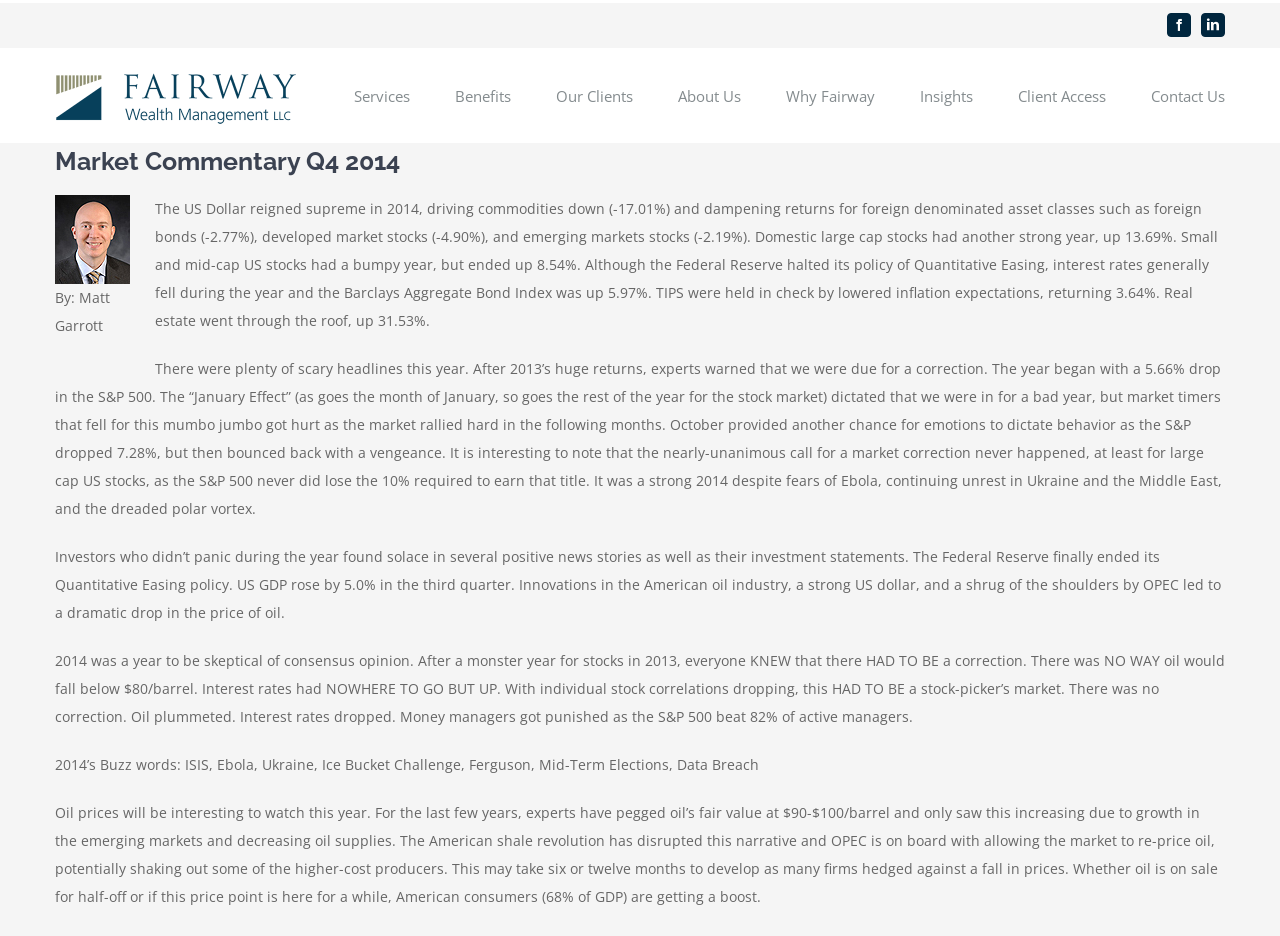Create an in-depth description of the webpage, covering main sections.

The webpage is about Market Commentary for Q4 2014 by Fairway Wealth Management, LLC. At the top right corner, there are three social media links: Facebook, LinkedIn, and the company's logo, which is an image. Below the logo, there is a main navigation menu with eight links: Services, Benefits, Our Clients, About Us, Why Fairway, Insights, Client Access, and Contact Us.

The main content of the webpage is a market commentary article, which is divided into four paragraphs. The article discusses the performance of the US Dollar in 2014, its impact on commodities and foreign asset classes, and the returns of various investment classes, such as domestic large cap stocks, small and mid-cap US stocks, and bonds. The article also mentions the Federal Reserve's halt of Quantitative Easing and the drop in interest rates.

The second paragraph discusses the scary headlines of 2014, including the January Effect, the S&P 500's drop in October, and the fears of Ebola, unrest in Ukraine and the Middle East, and the polar vortex. However, the market rallied hard in the following months, and the S&P 500 never lost 10% to earn the title of a correction.

The third paragraph highlights the positive news stories of 2014, including the end of the Federal Reserve's Quantitative Easing policy, the rise of US GDP, innovations in the American oil industry, and the drop in oil prices.

The fourth paragraph discusses how 2014 was a year to be skeptical of consensus opinion, citing examples of how the market defied expectations, such as the lack of correction, the drop in oil prices, and the decrease in interest rates. The article concludes with a section titled "2014's Buzz words" and a final paragraph discussing the outlook for oil prices in 2015.